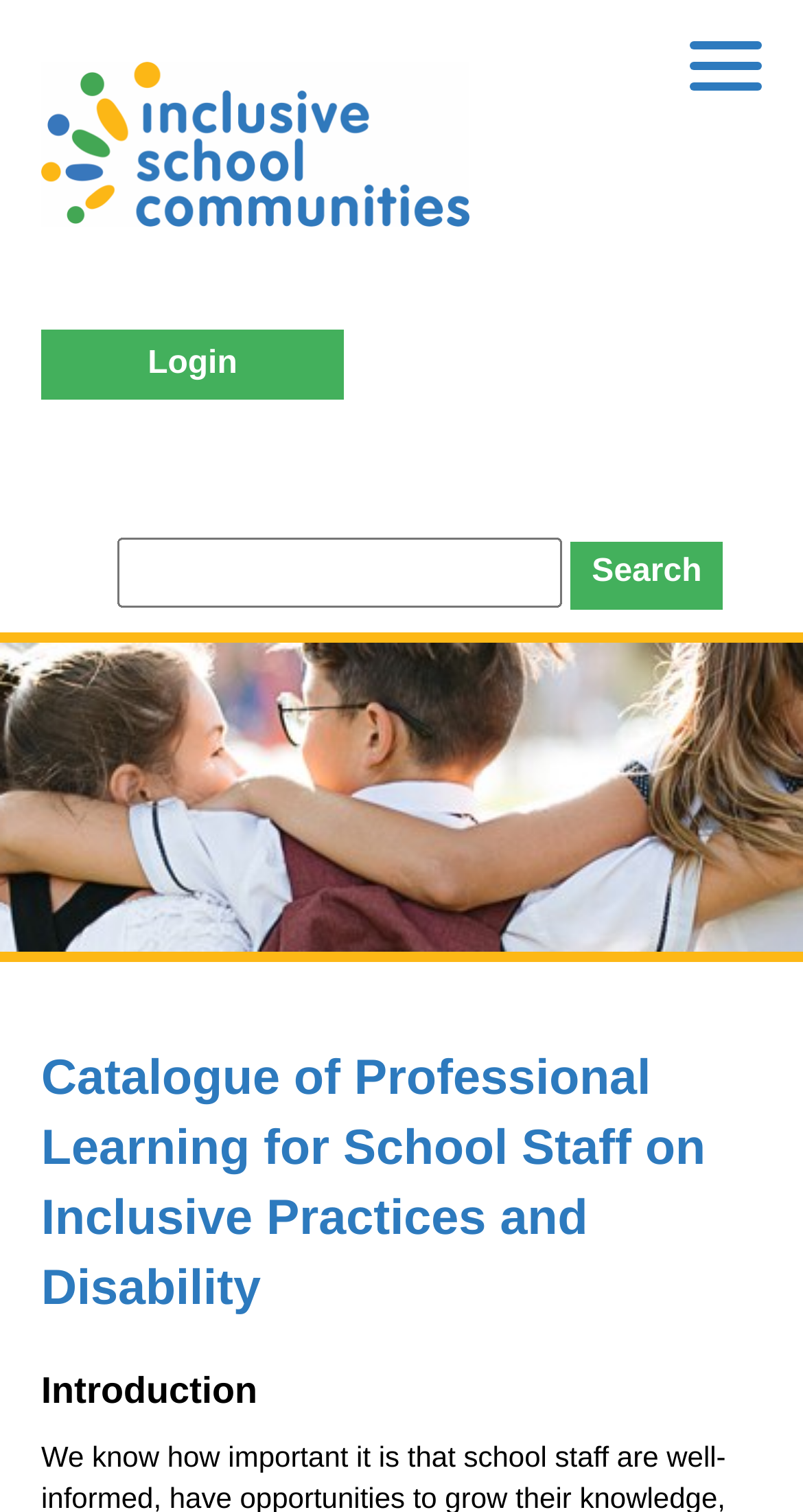Give a one-word or one-phrase response to the question: 
How many headings are present on the page?

2